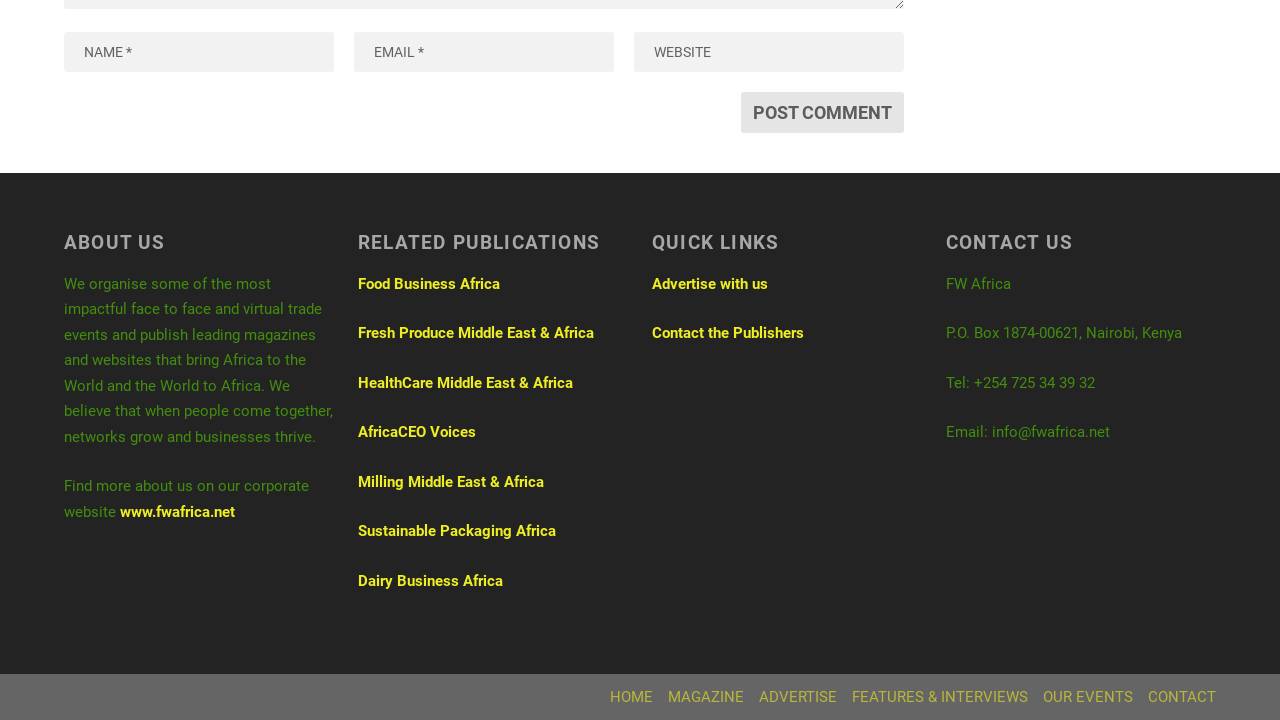Locate the bounding box coordinates of the clickable area to execute the instruction: "Visit the corporate website". Provide the coordinates as four float numbers between 0 and 1, represented as [left, top, right, bottom].

[0.094, 0.679, 0.184, 0.704]